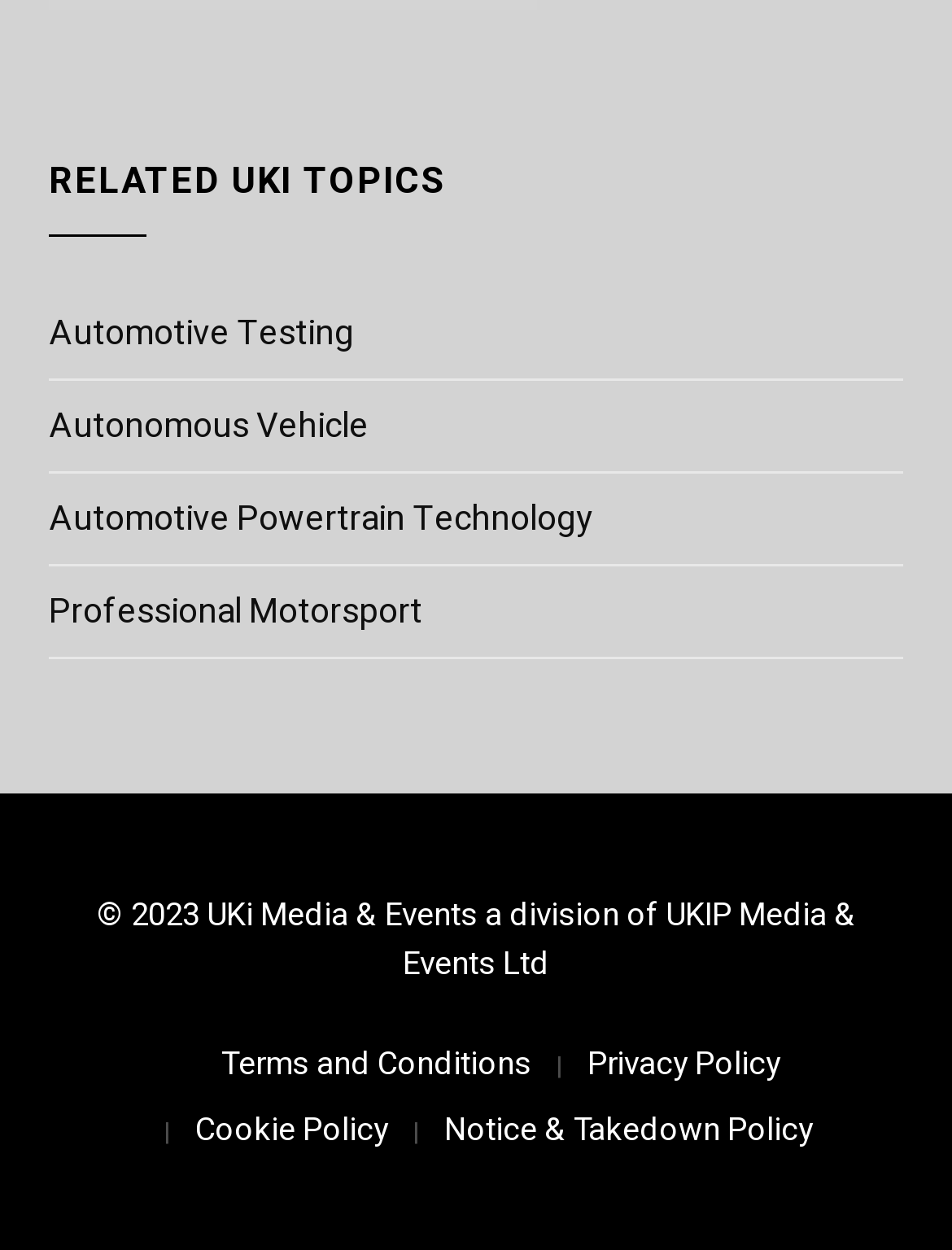Please specify the coordinates of the bounding box for the element that should be clicked to carry out this instruction: "Explore Autonomous Vehicle". The coordinates must be four float numbers between 0 and 1, formatted as [left, top, right, bottom].

[0.051, 0.321, 0.387, 0.362]